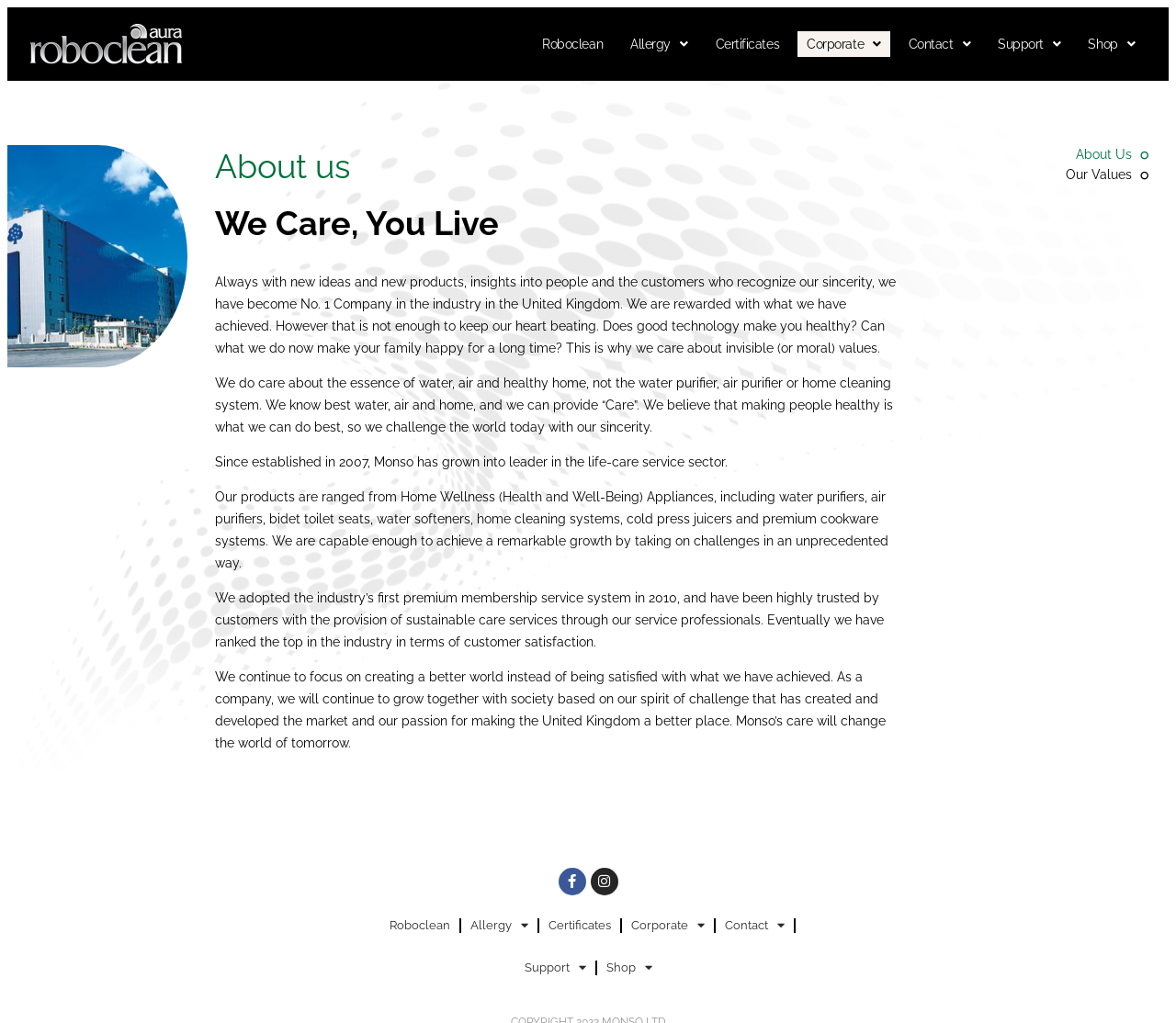What is the main theme of the text?
Give a detailed and exhaustive answer to the question.

I read the static text elements on the page and found that they all talk about the company's values, mission, and history. The text mentions how the company cares about people and the environment, and how it has grown and achieved success.